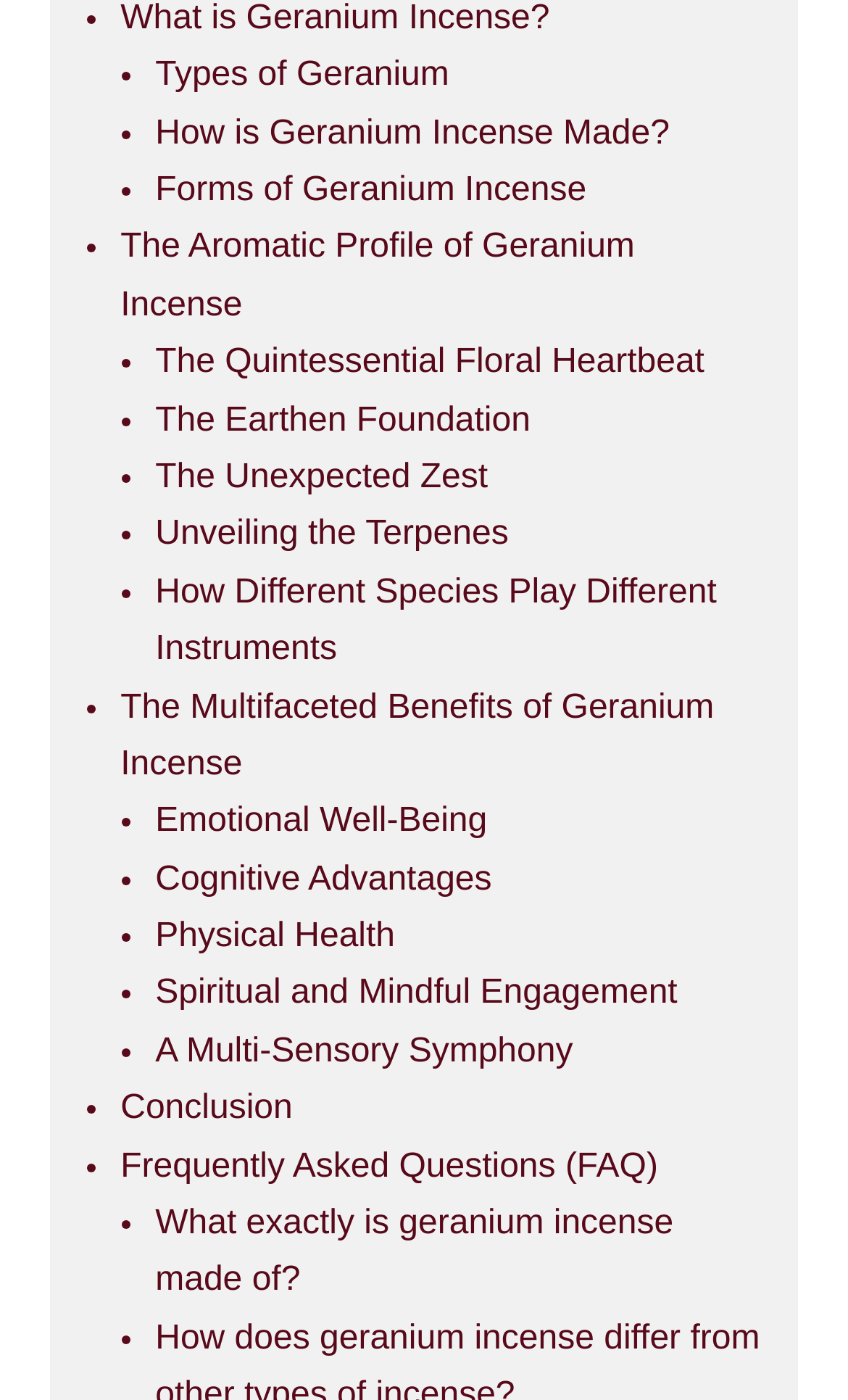Locate the bounding box coordinates for the element described below: "Unveiling the Terpenes". The coordinates must be four float values between 0 and 1, formatted as [left, top, right, bottom].

[0.183, 0.286, 0.6, 0.313]